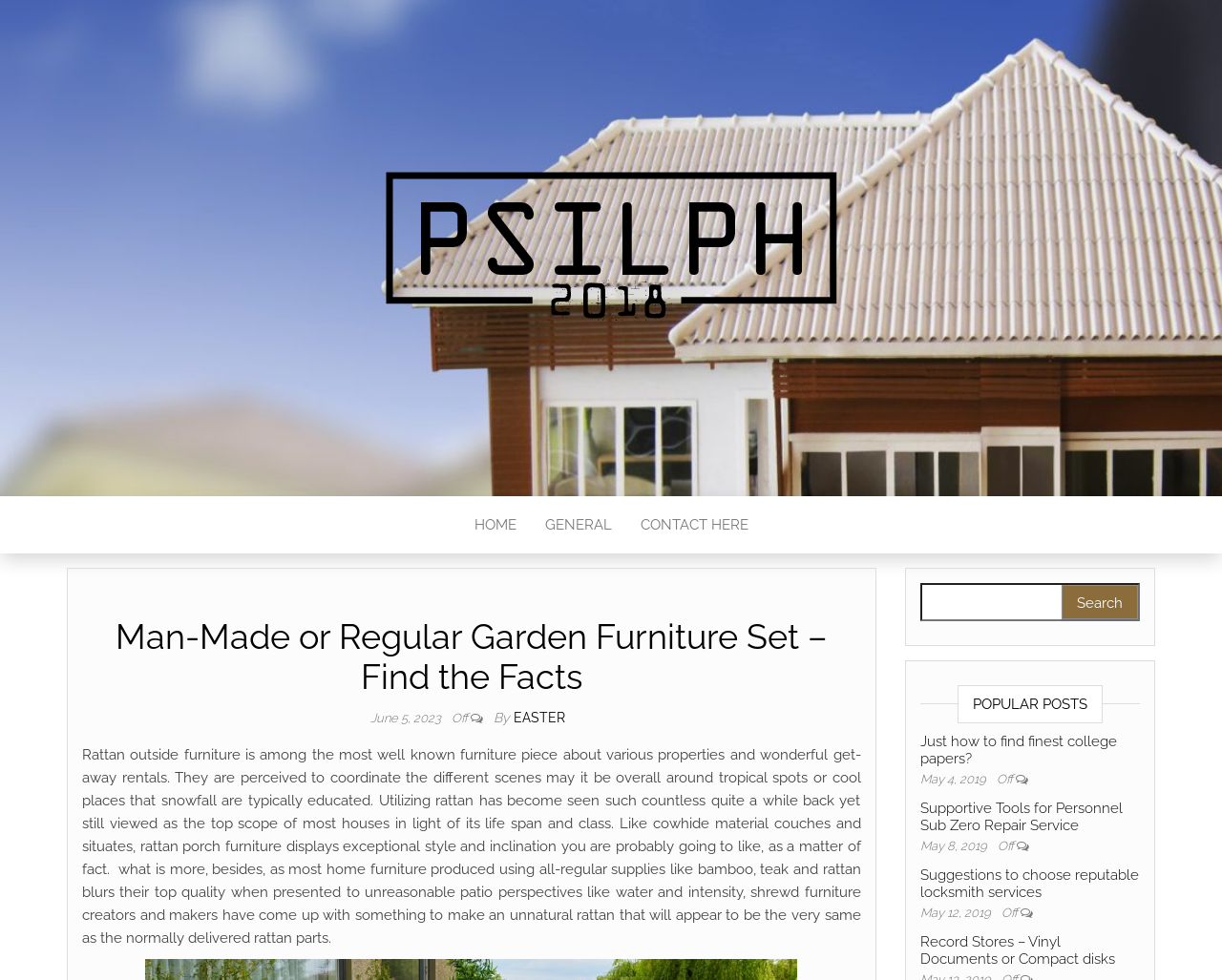Find the bounding box coordinates of the element to click in order to complete this instruction: "Search for something". The bounding box coordinates must be four float numbers between 0 and 1, denoted as [left, top, right, bottom].

None